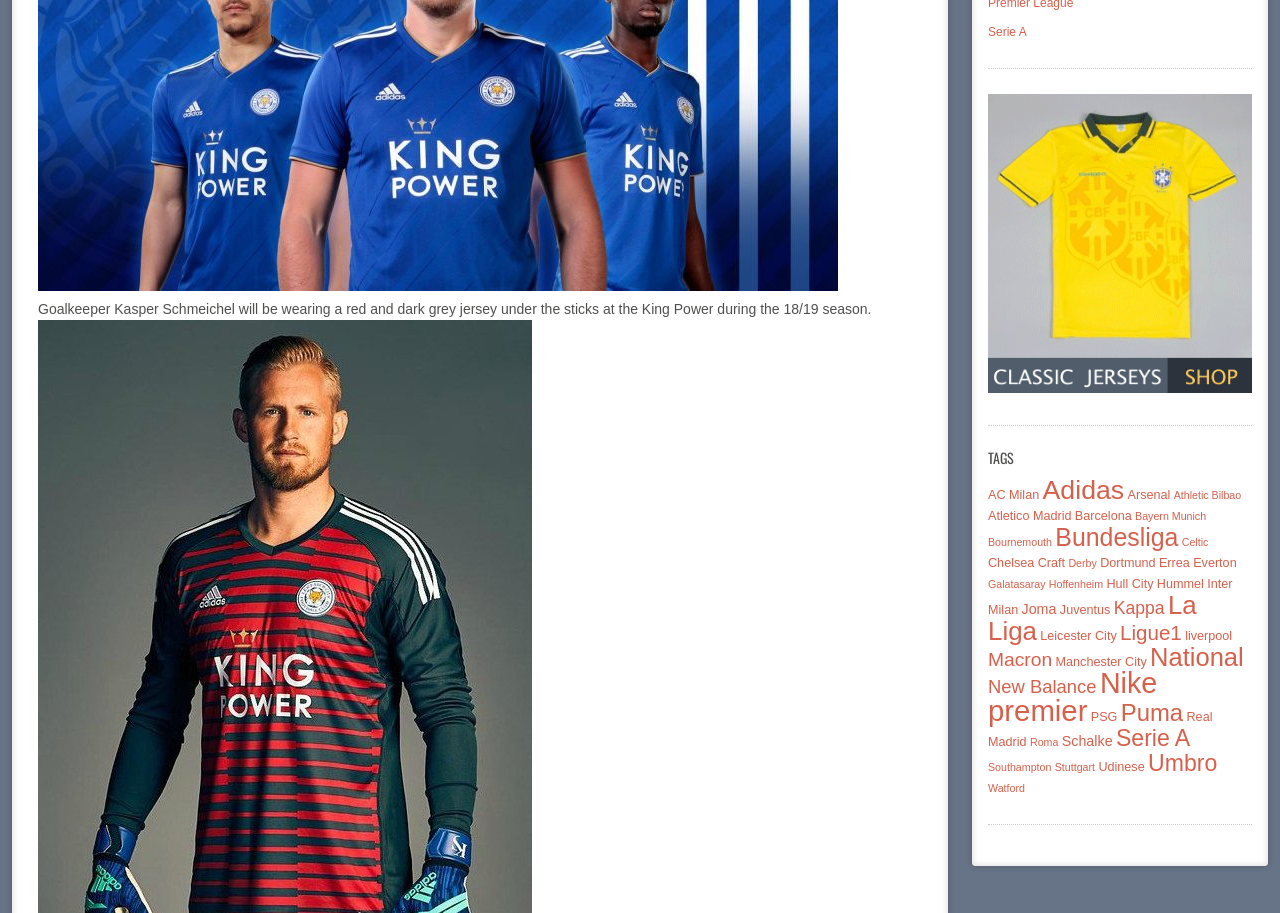Find the bounding box coordinates of the element to click in order to complete the given instruction: "Click on Serie A."

[0.772, 0.027, 0.802, 0.043]